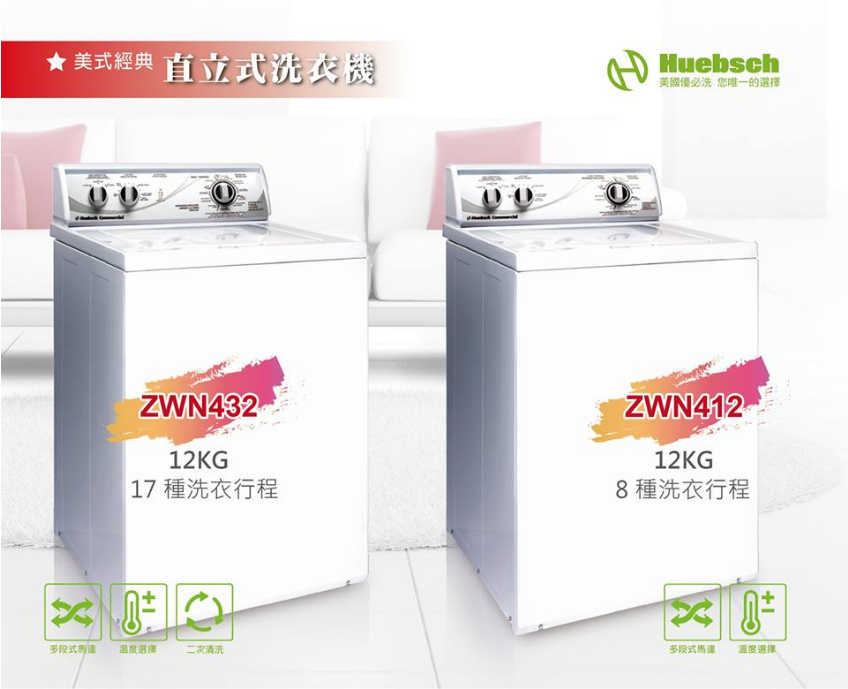What is the design feature on top of the machines?
Could you please answer the question thoroughly and with as much detail as possible?

The caption describes the machines as having a sleek, modern design, and specifically mentions that they feature intuitive control dials on top for easy selection of settings.